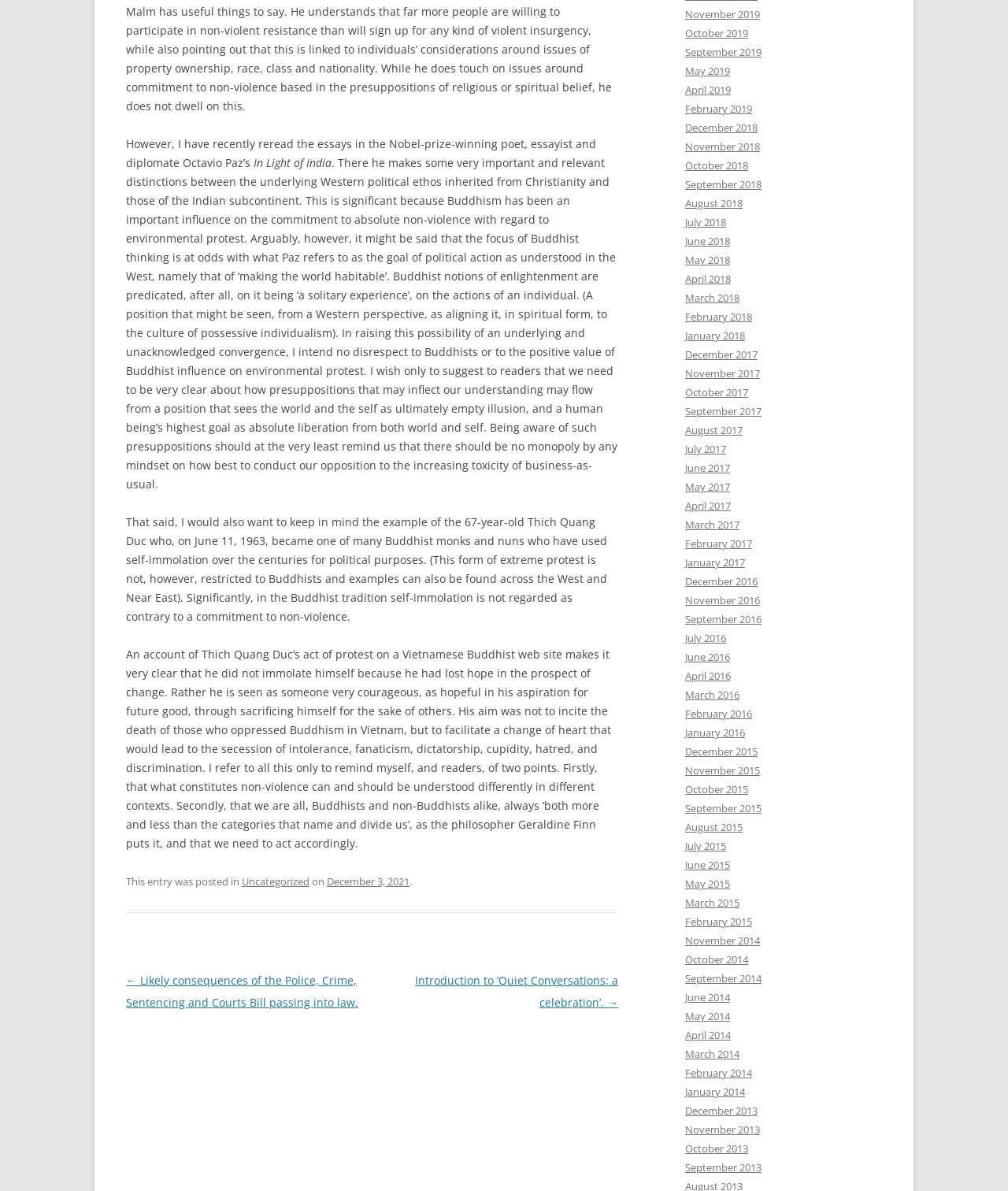Respond with a single word or phrase:
Who is the 67-year-old monk mentioned in the text?

Thich Quang Duc